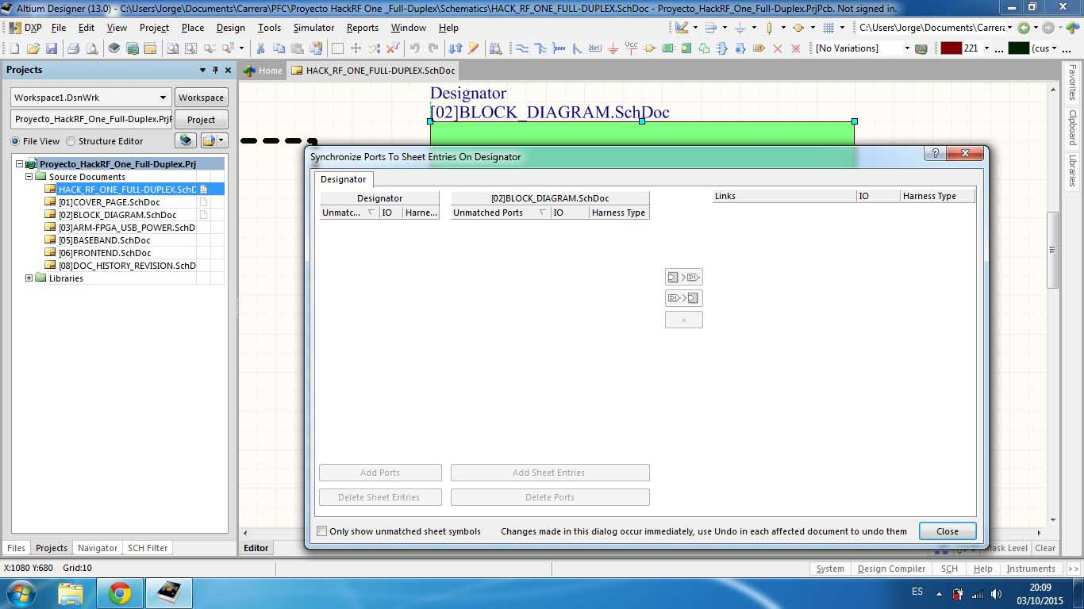Respond to the question with just a single word or phrase: 
What is the name of the project?

Proyecto HackRF One_Full_Duplex